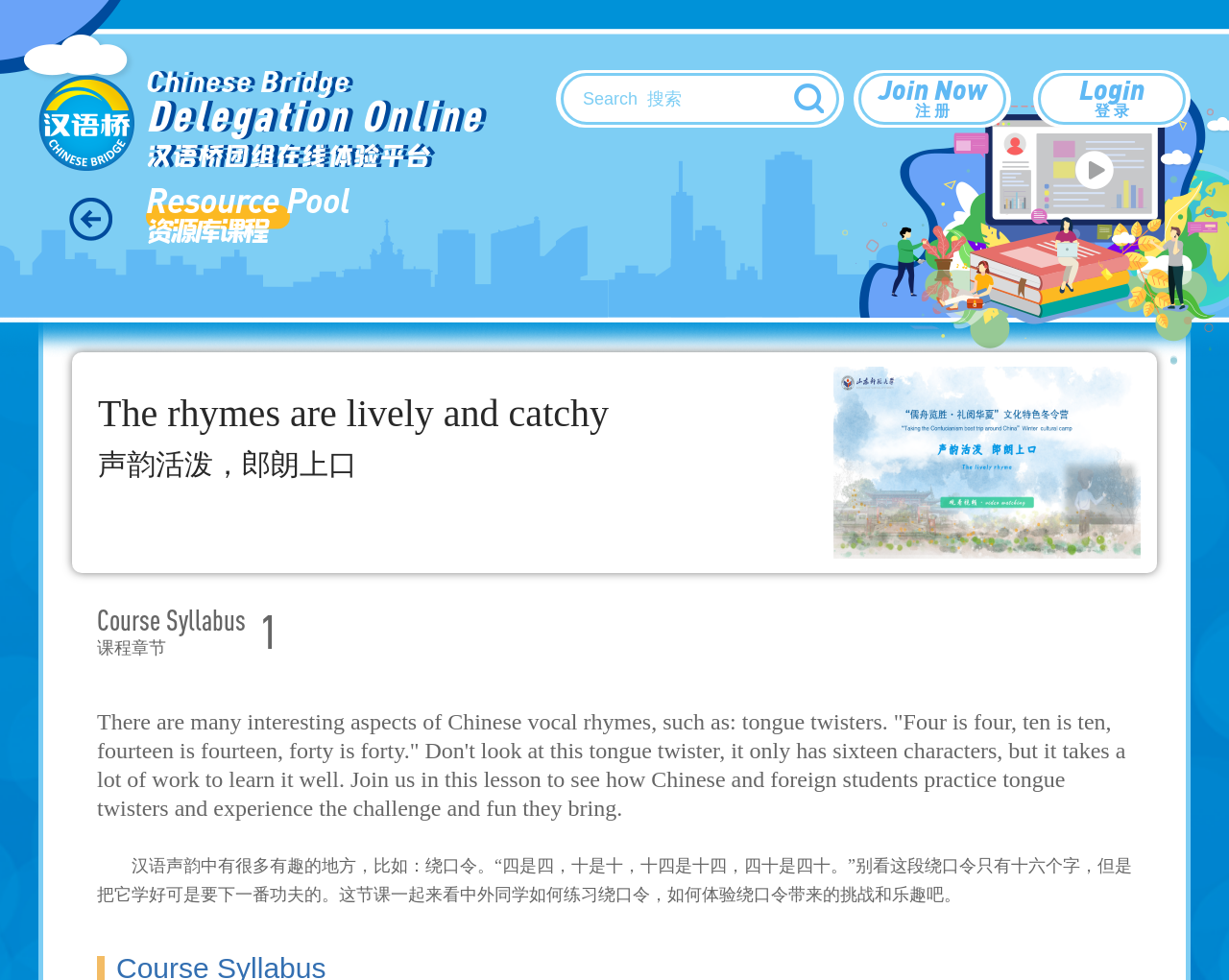Provide a brief response using a word or short phrase to this question:
How many links are there at the top of the webpage?

3